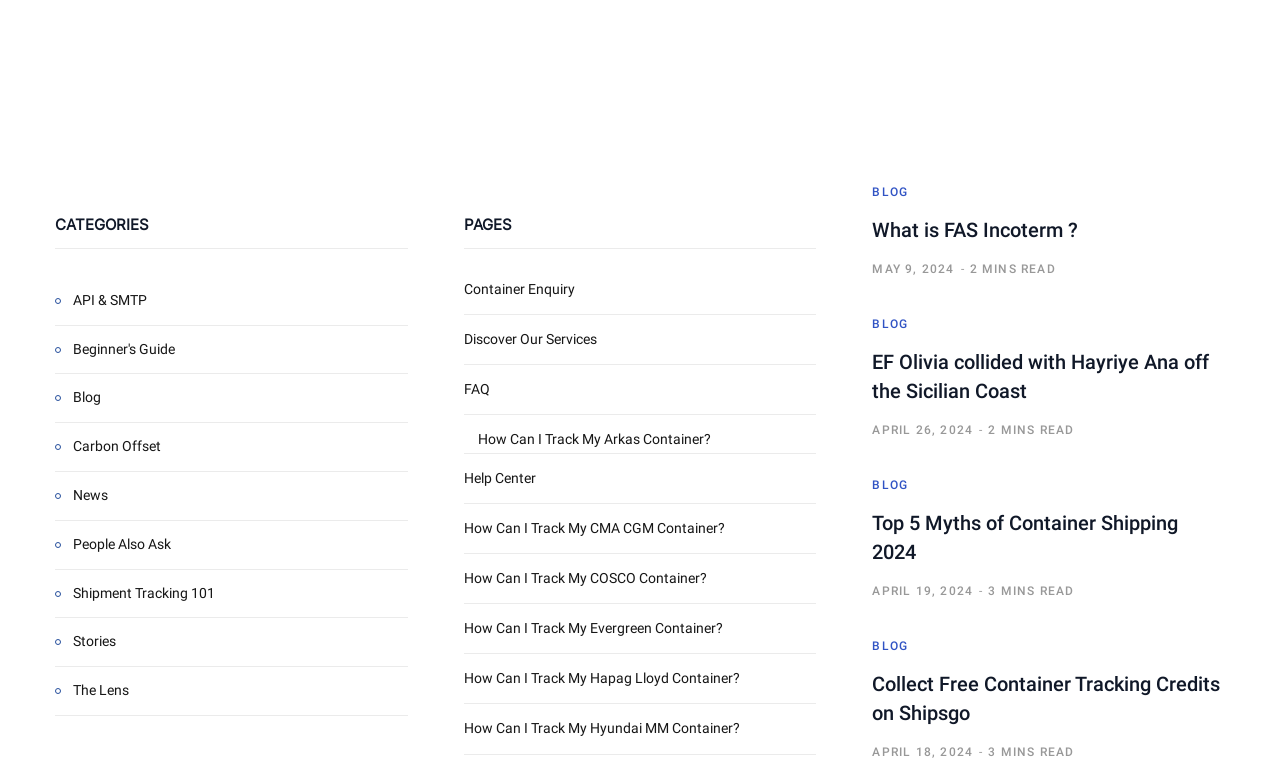Determine the bounding box for the described UI element: "What is FAS Incoterm ?".

[0.681, 0.283, 0.842, 0.315]